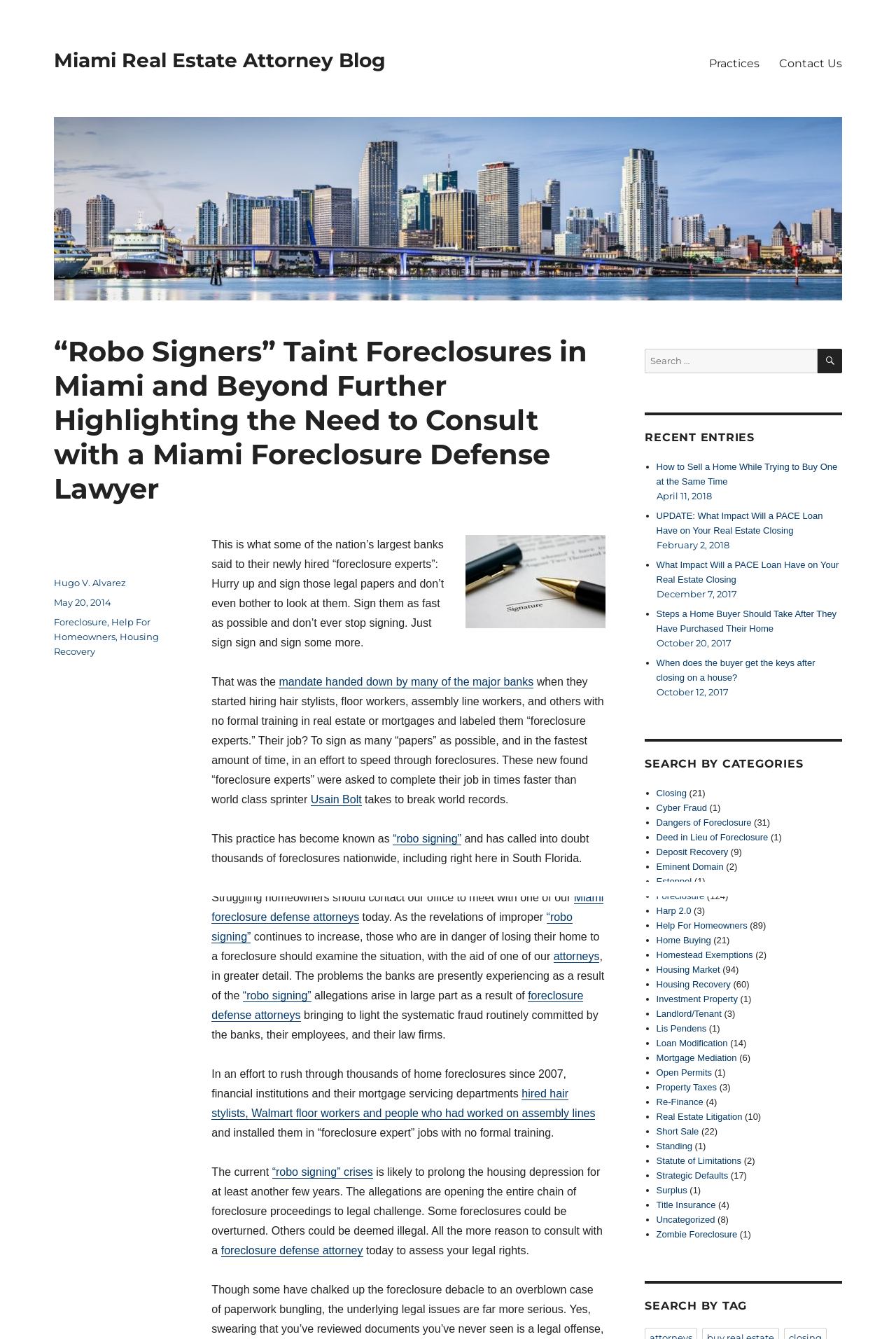What is the purpose of the 'Search by Categories' section?
From the image, respond with a single word or phrase.

To search posts by categories